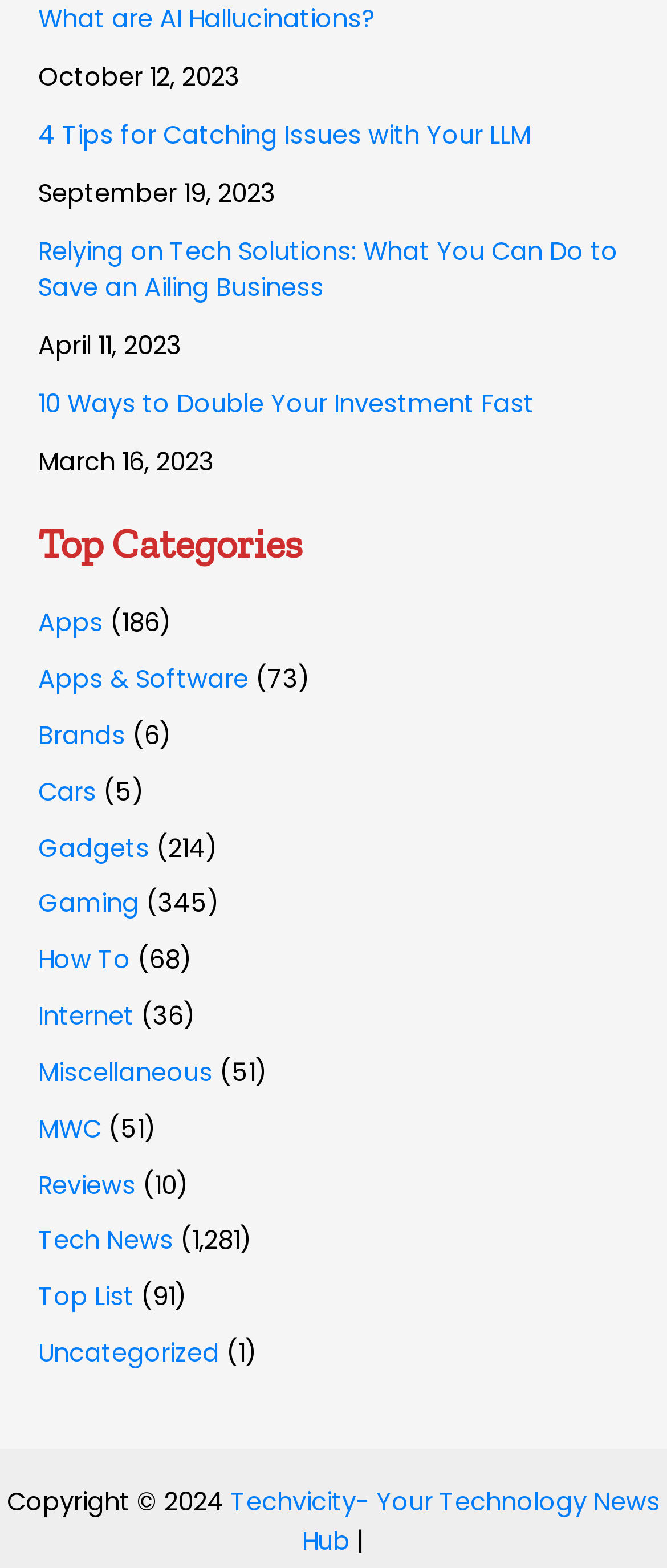Please specify the coordinates of the bounding box for the element that should be clicked to carry out this instruction: "Visit the About page". The coordinates must be four float numbers between 0 and 1, formatted as [left, top, right, bottom].

None